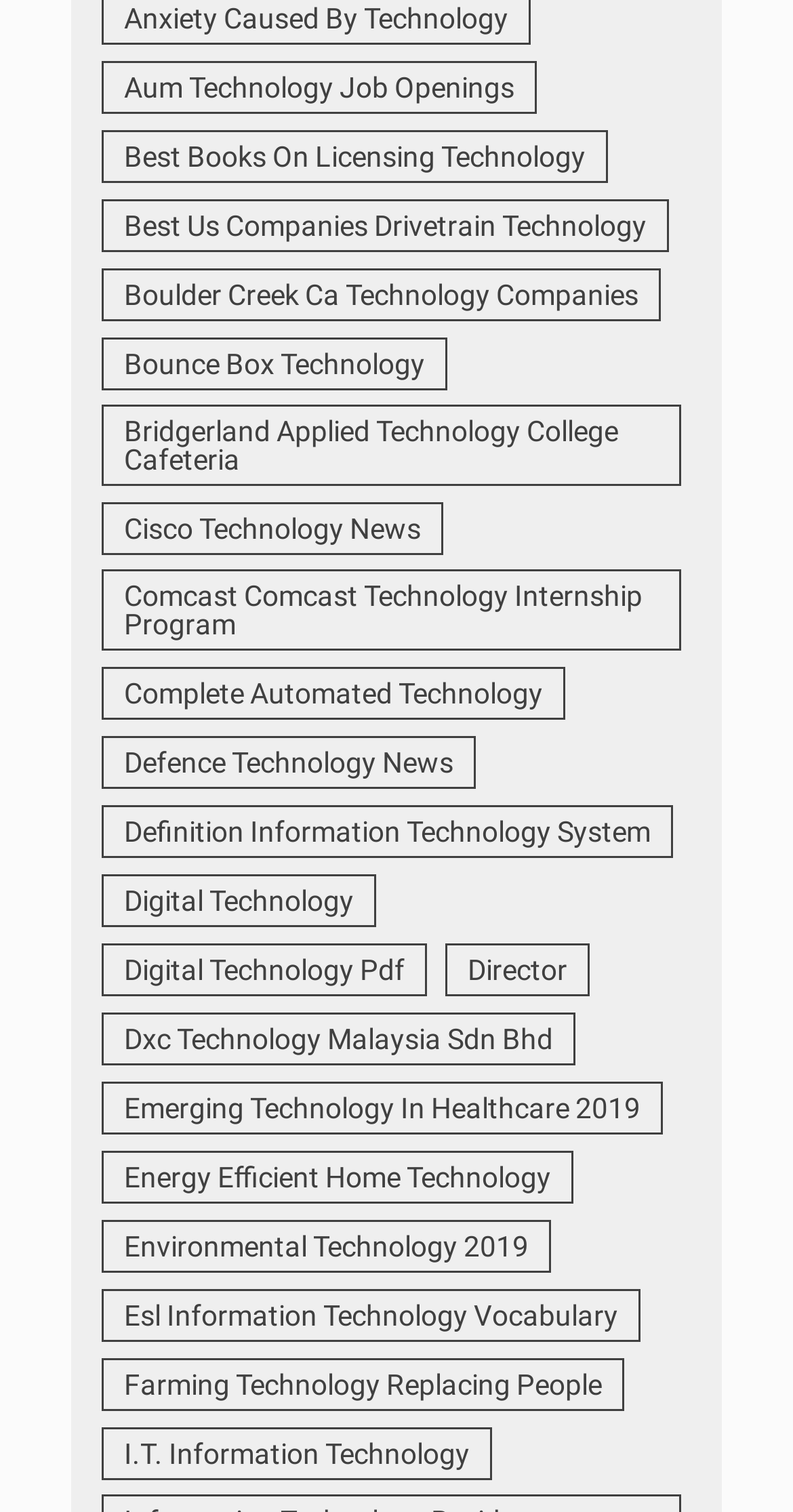Given the webpage screenshot, identify the bounding box of the UI element that matches this description: "Digital Technology".

[0.128, 0.578, 0.474, 0.613]